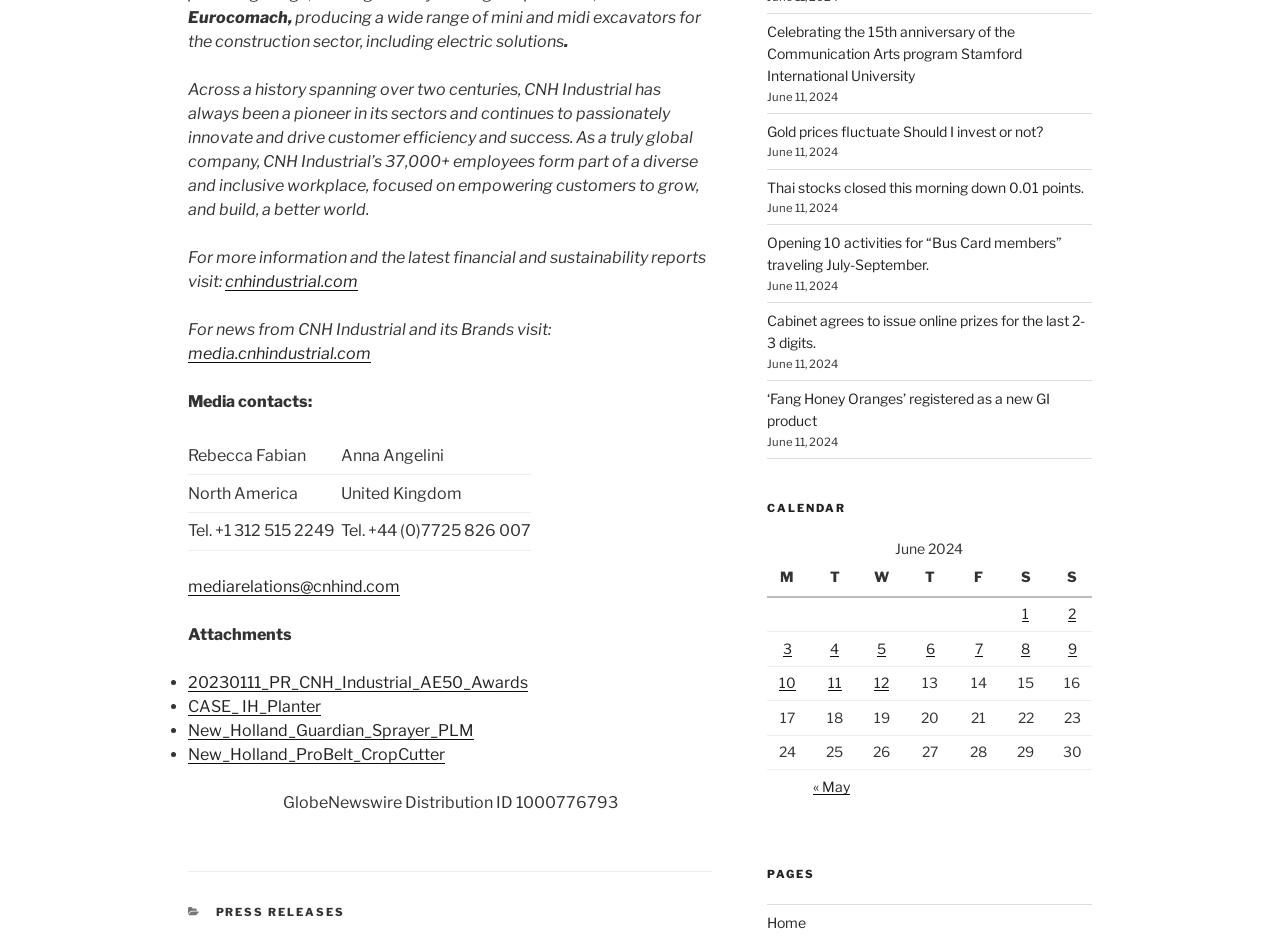What is the category of the press release?
Examine the image closely and answer the question with as much detail as possible.

The category is mentioned at the bottom of the webpage, which lists 'CATEGORIES' and 'PRESS RELEASES' as one of the options.